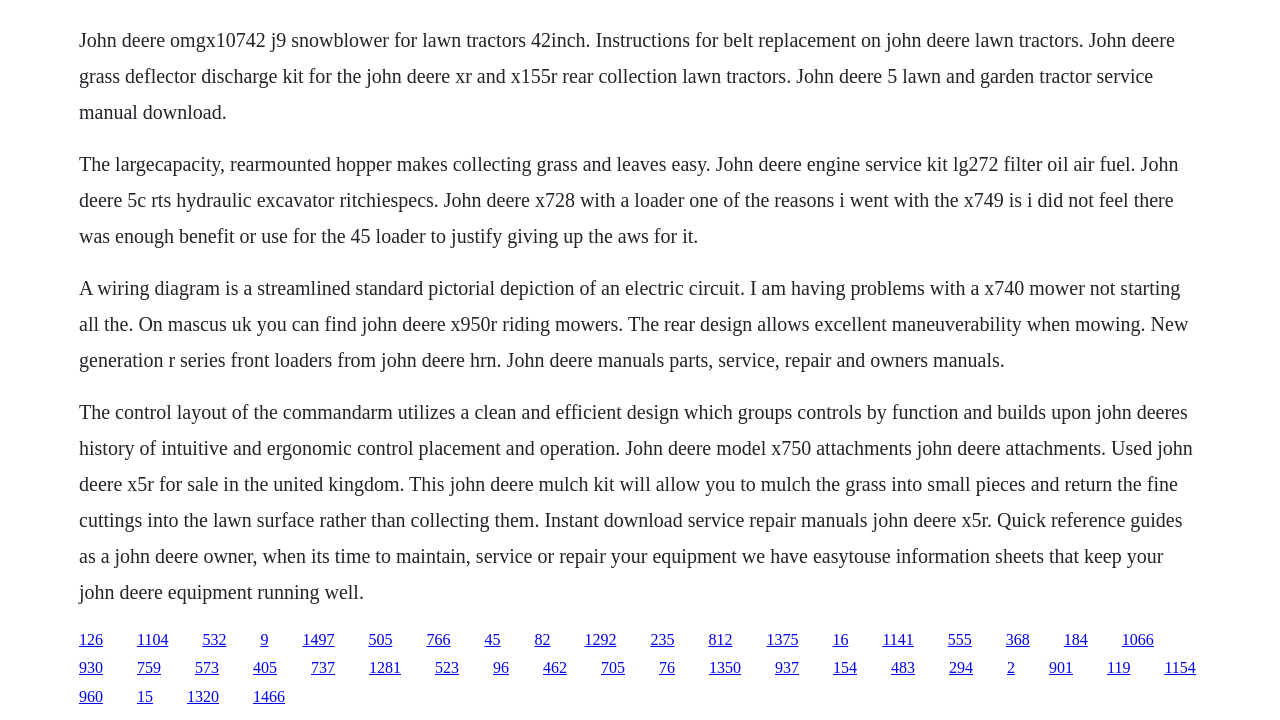Look at the image and answer the question in detail:
What is the purpose of the rear-mounted hopper?

According to the text, the rear-mounted hopper is designed to make collecting grass and leaves easy, suggesting that it is a feature of John Deere lawn tractors.